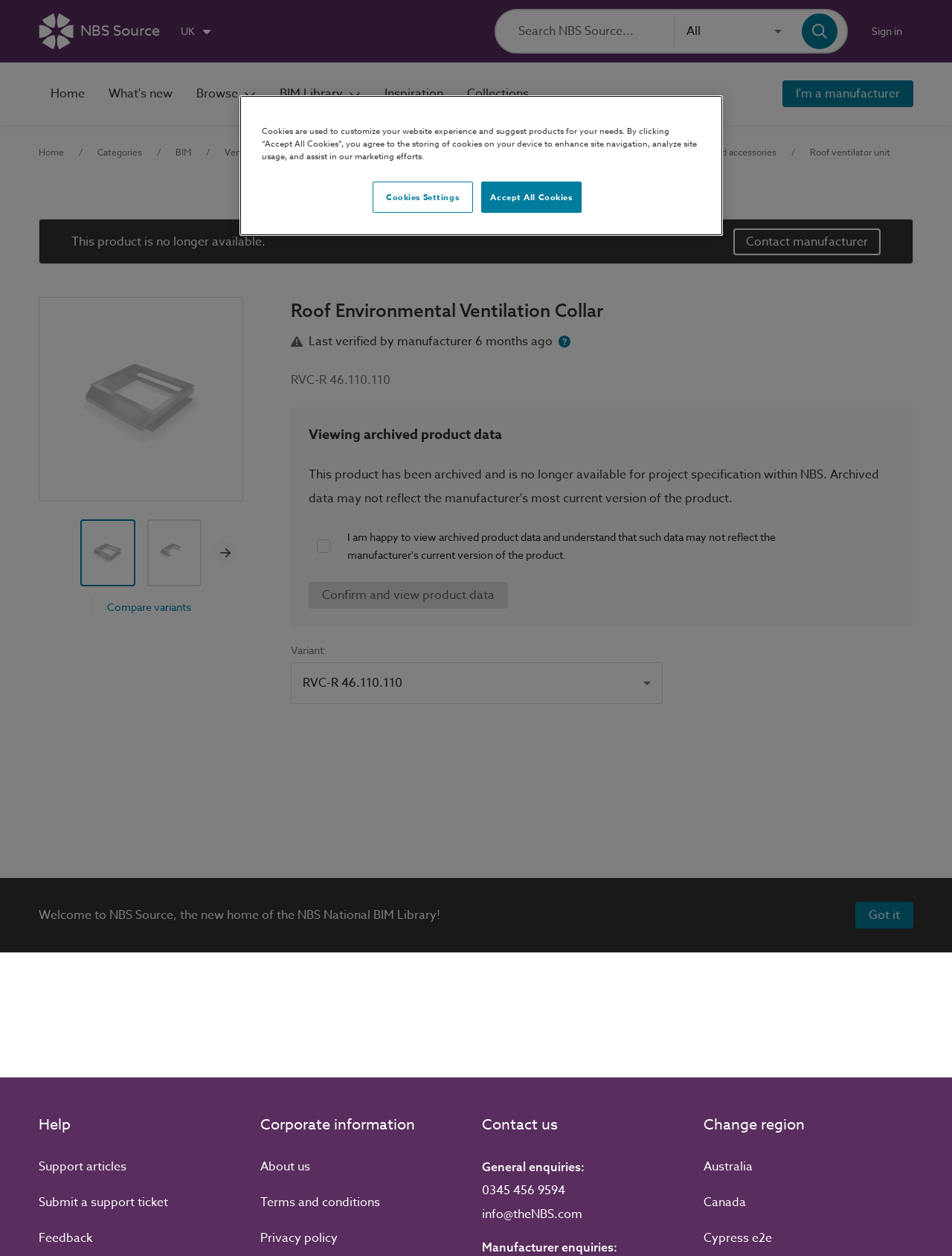Find the bounding box of the UI element described as follows: "Submit a support ticket".

[0.041, 0.95, 0.177, 0.964]